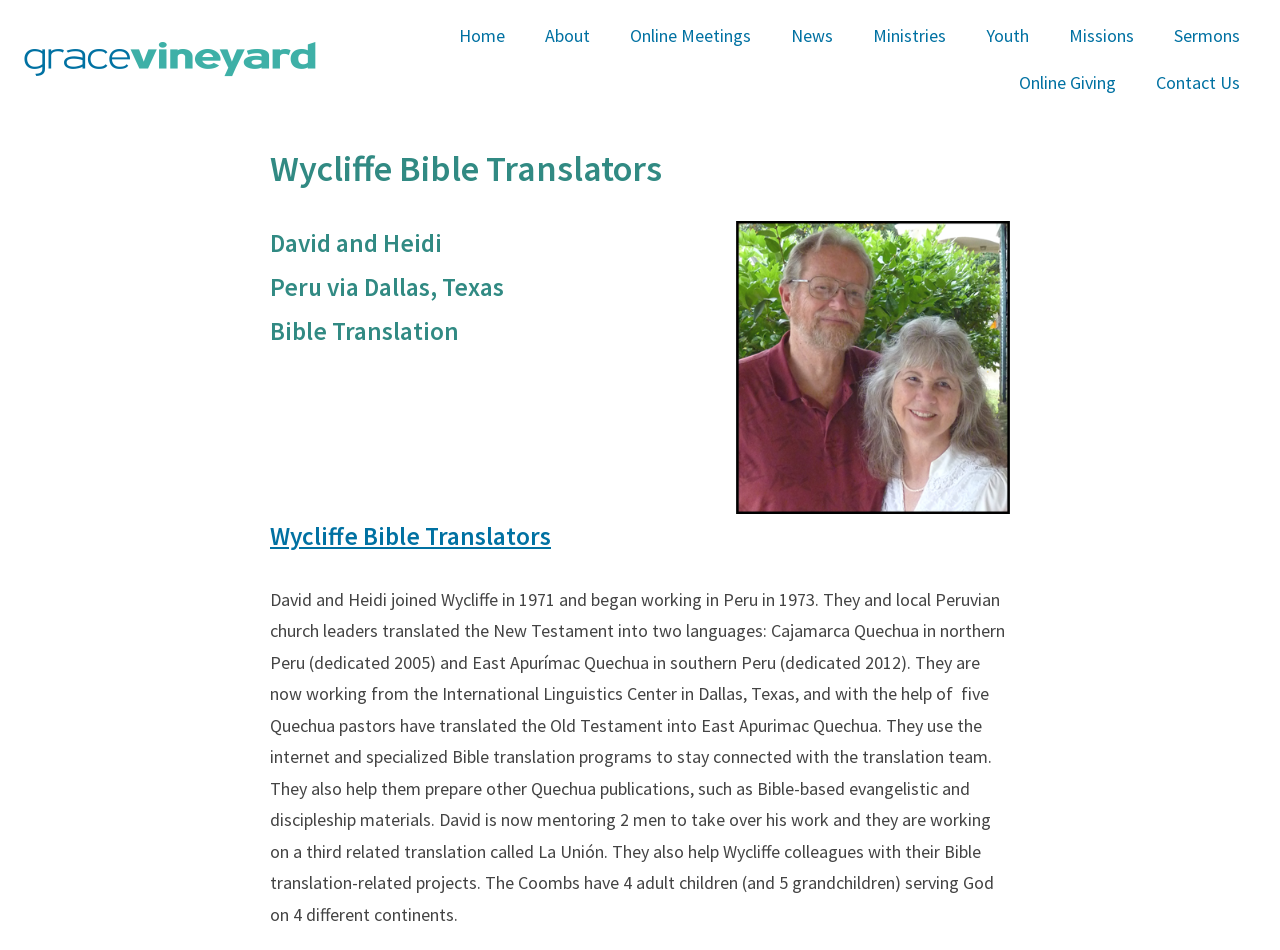Identify the first-level heading on the webpage and generate its text content.

Wycliffe Bible Translators